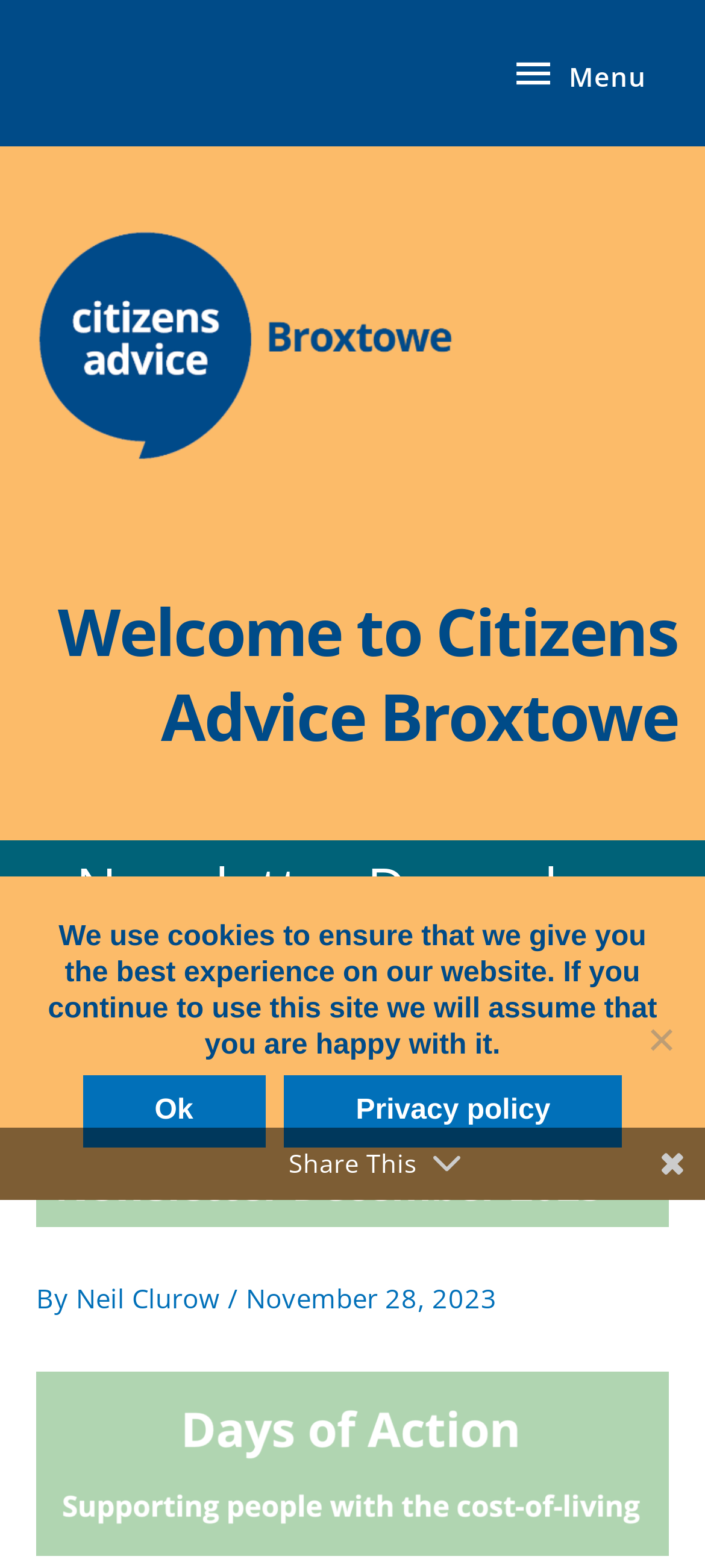Given the webpage screenshot and the description, determine the bounding box coordinates (top-left x, top-left y, bottom-right x, bottom-right y) that define the location of the UI element matching this description: Privacy policy

[0.402, 0.686, 0.883, 0.732]